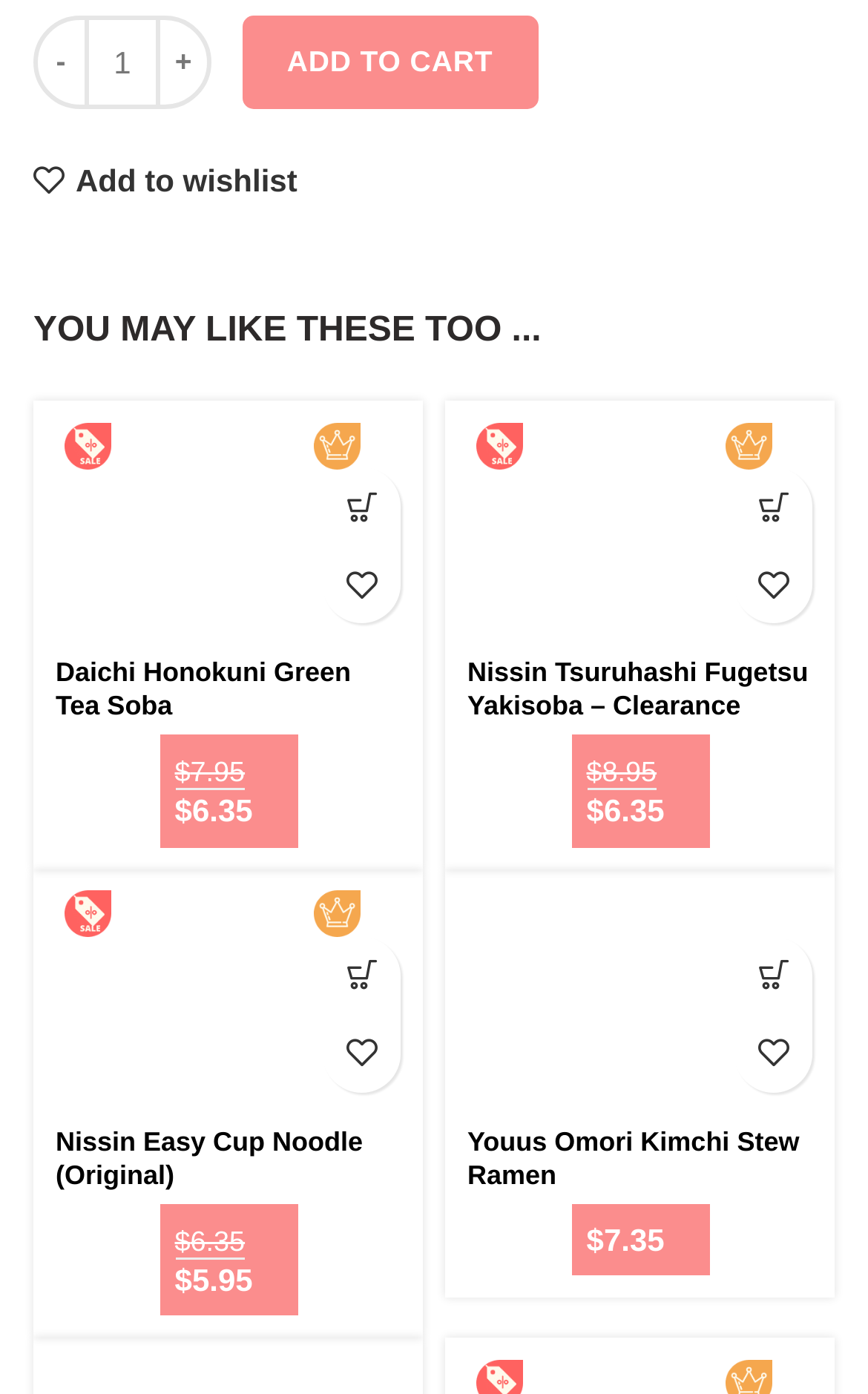Use a single word or phrase to answer the question: What is the function of the '-' button?

Decrease quantity